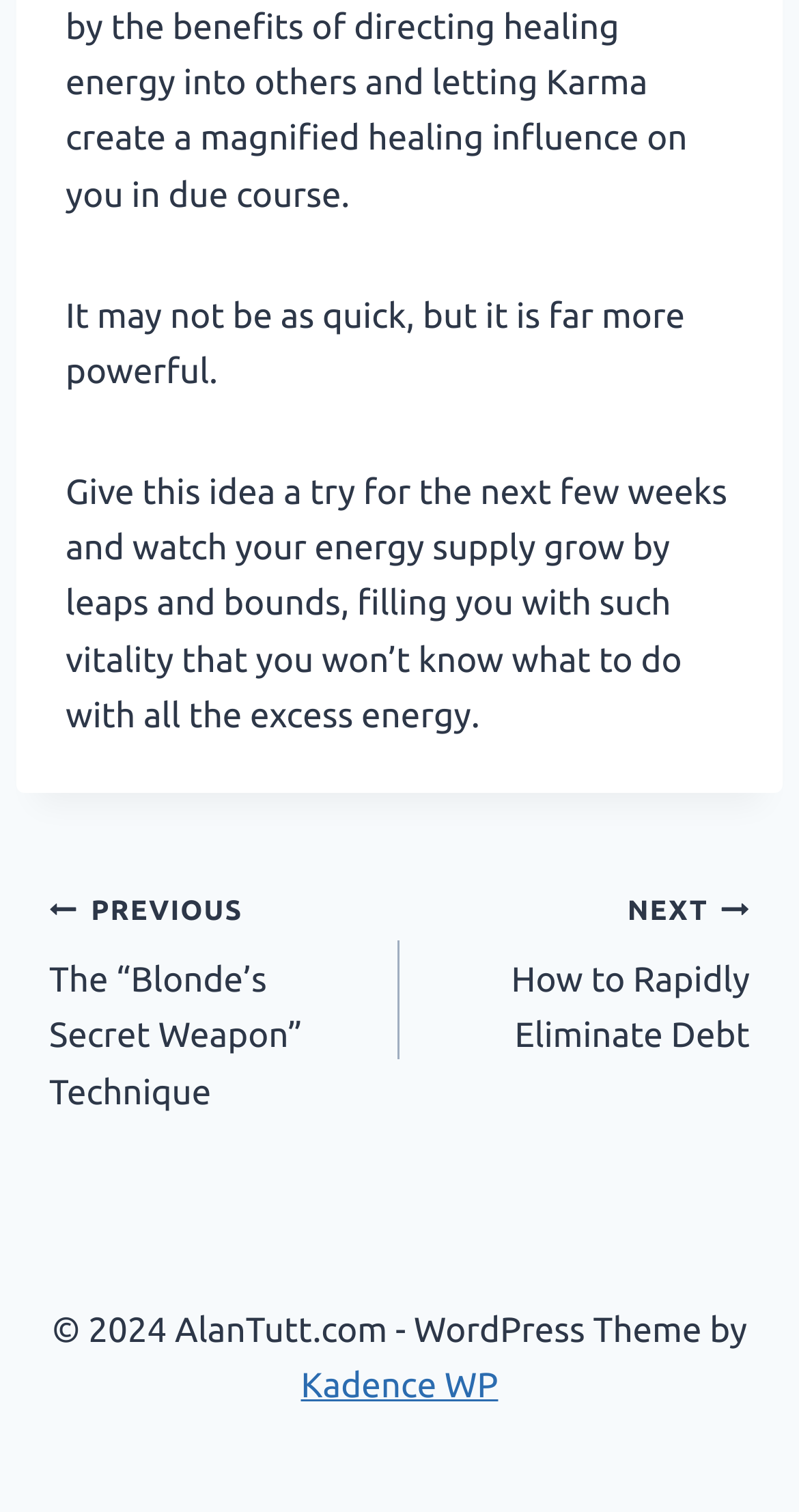Use the information in the screenshot to answer the question comprehensively: What is the purpose of the navigation section?

The navigation section contains links to previous and next posts, indicating that its purpose is to allow users to navigate between posts.